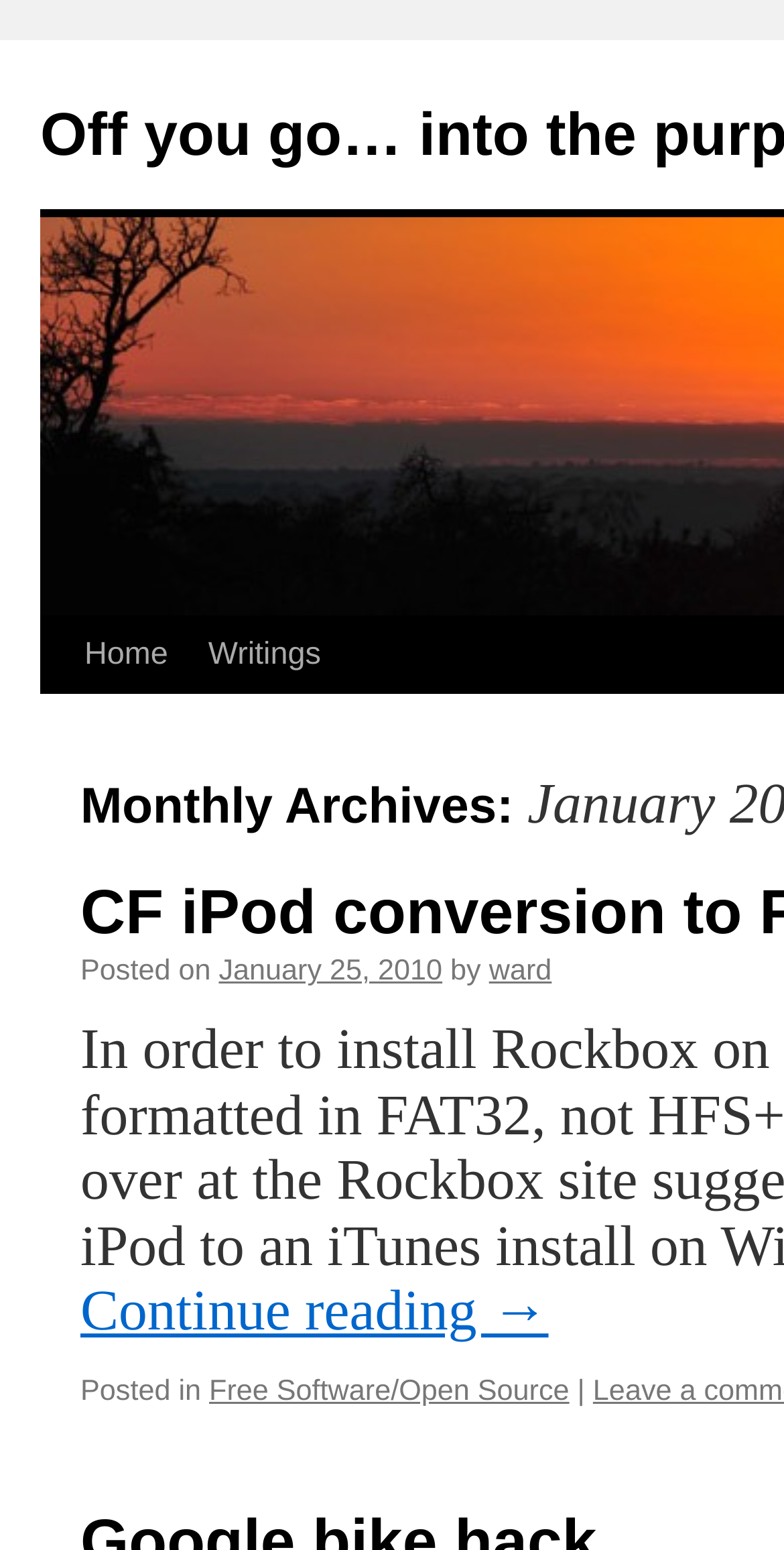What is the purpose of the 'Continue reading →' link?
Using the visual information, respond with a single word or phrase.

To read more